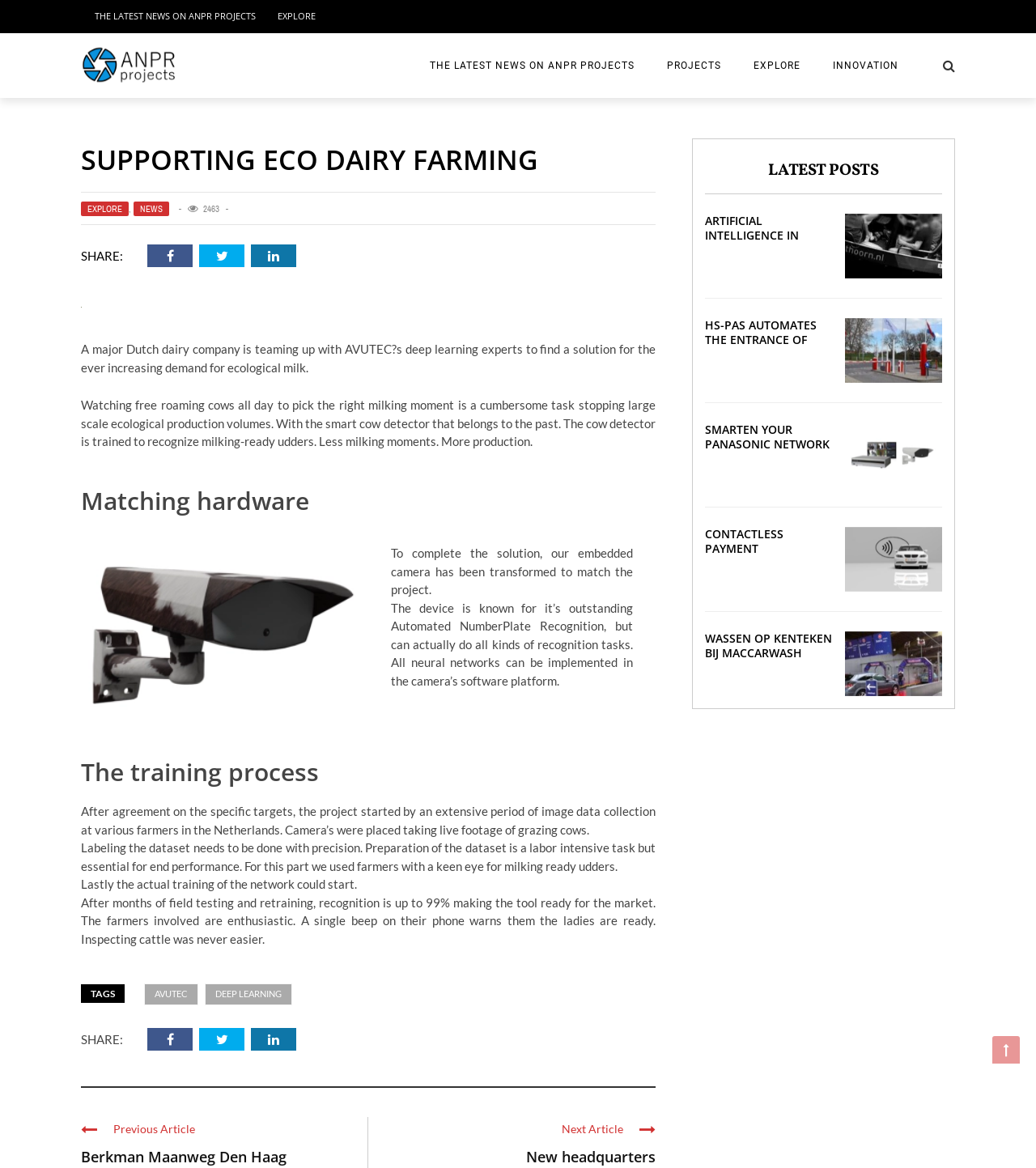Please look at the image and answer the question with a detailed explanation: What is the purpose of the embedded camera?

As described on the webpage, the embedded camera has been transformed to match the project, suggesting that the camera is being used to support the eco dairy farming project, possibly to monitor the cows or detect milking-ready udders.